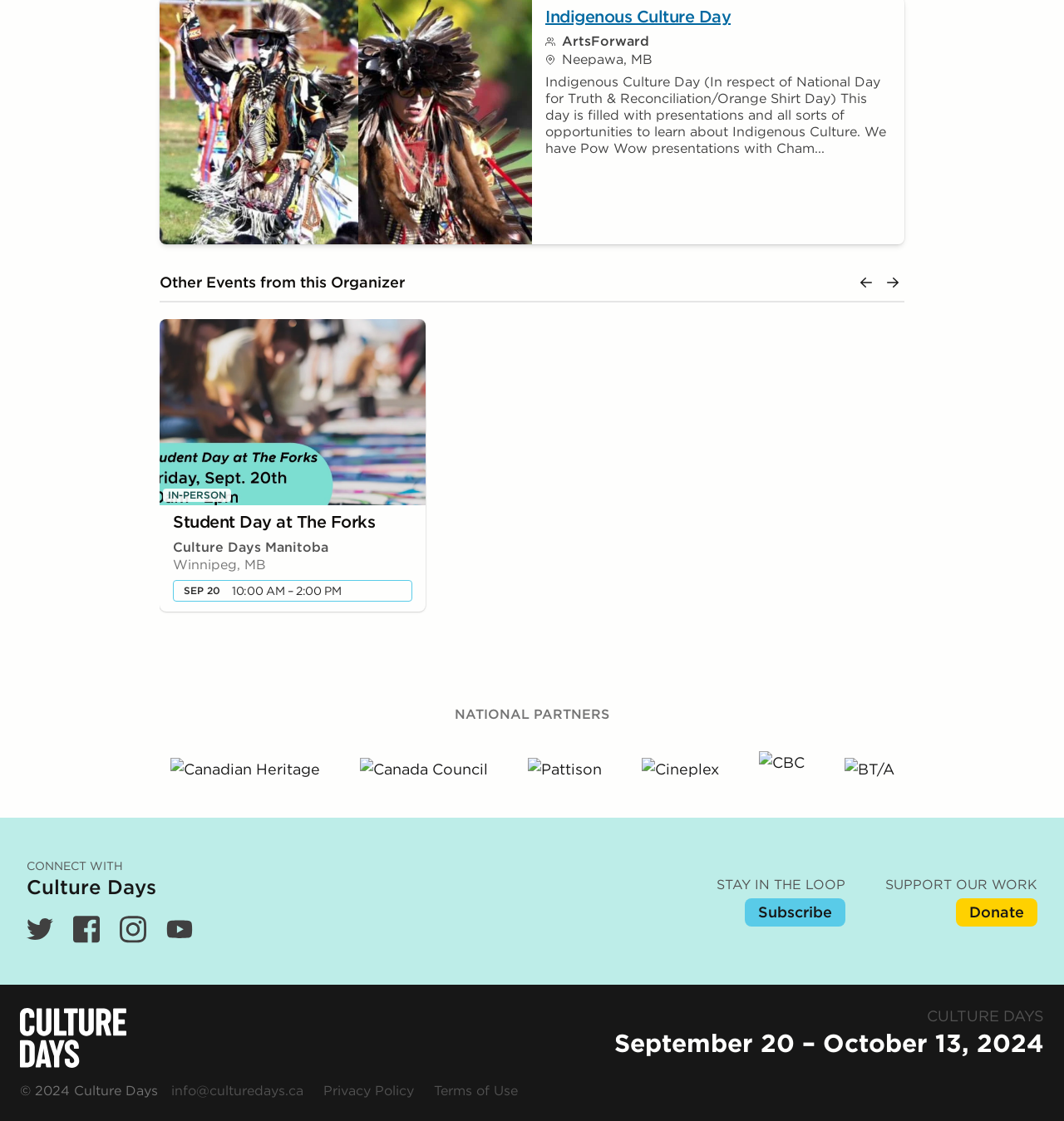Using the description "alt="BT/A"", predict the bounding box of the relevant HTML element.

[0.793, 0.67, 0.84, 0.706]